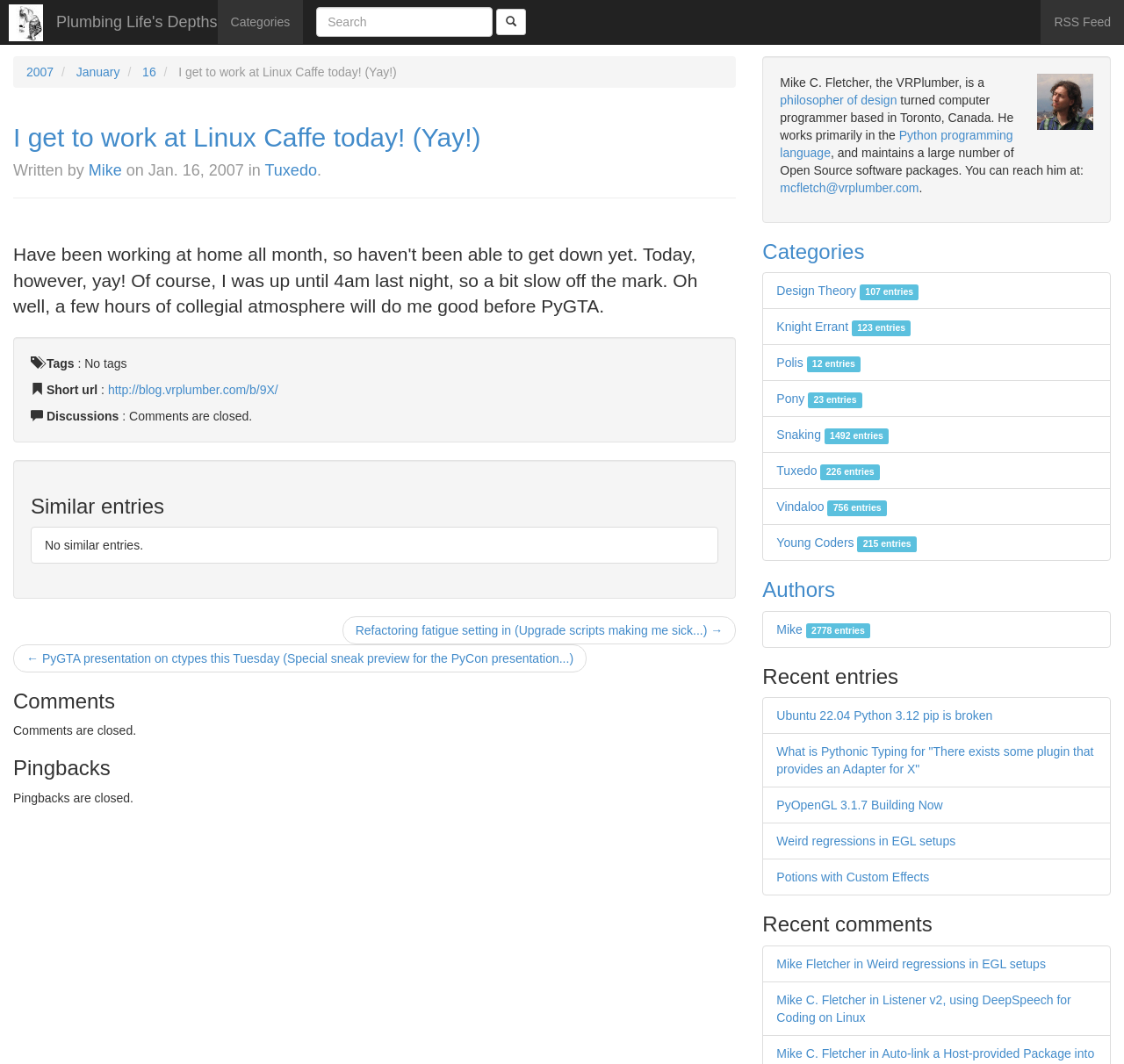Please provide a comprehensive answer to the question based on the screenshot: Who is the author of the article?

The author of the article can be found in the link element with the text 'Mike' which is a part of the heading element with the text 'I get to work at Linux Caffe today! (Yay!) Written by Mike on Jan. 16, 2007 in Tuxedo.'